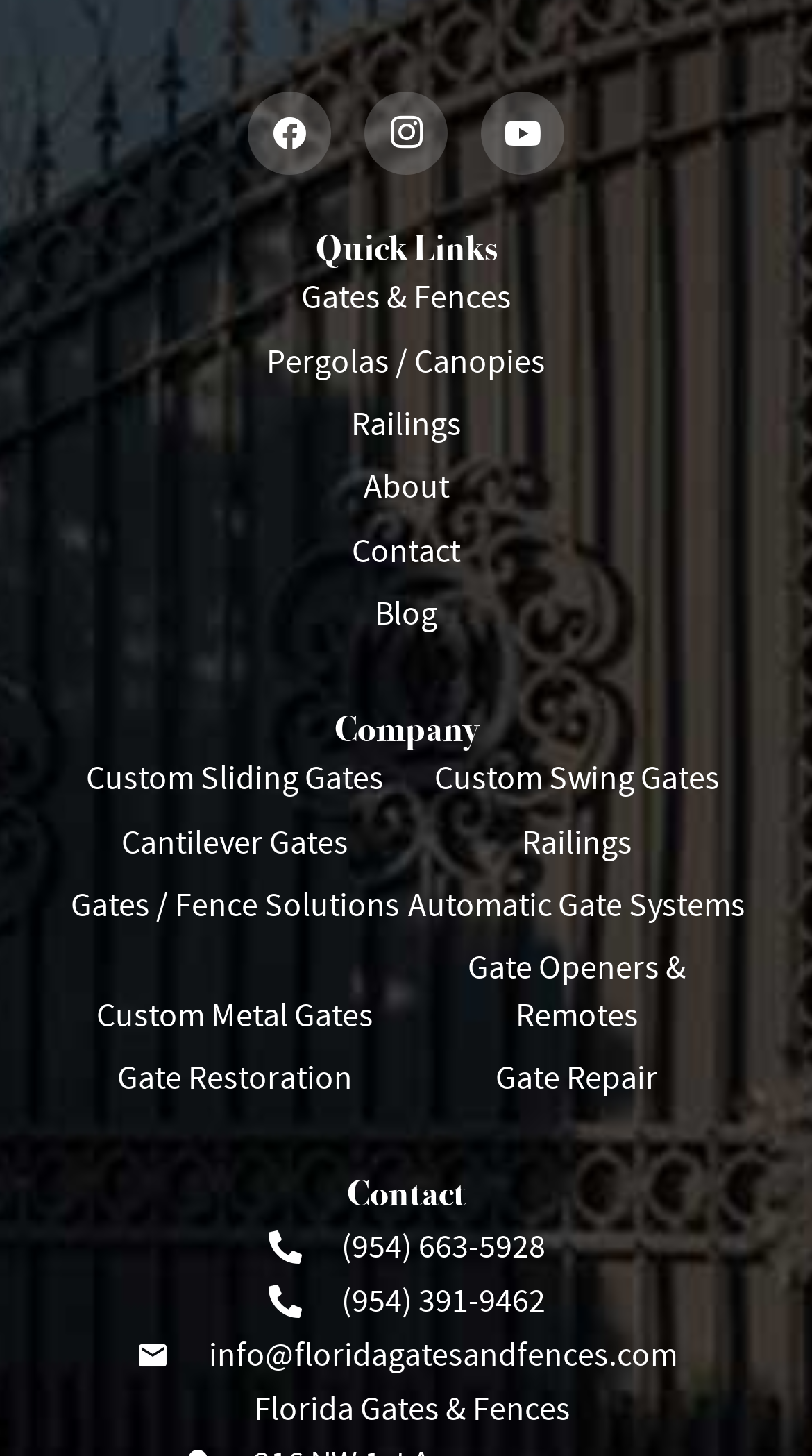Reply to the question with a single word or phrase:
What is the company's contact phone number?

(954) 663-5928